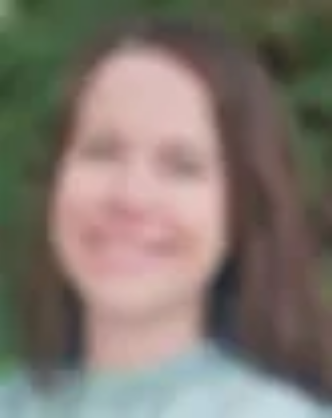Respond to the question with just a single word or phrase: 
What is the focus of Diane's work?

Language development